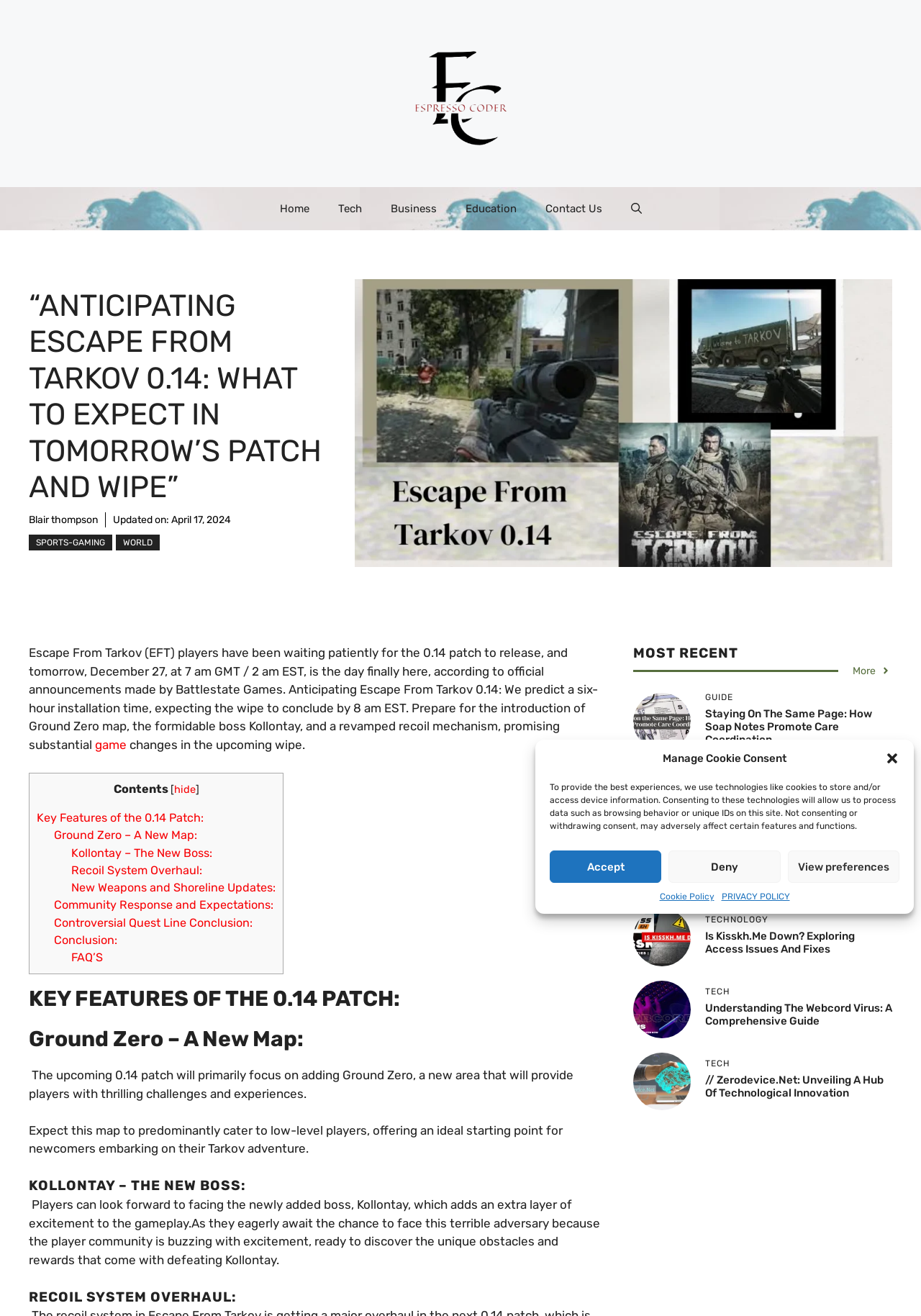Describe all the significant parts and information present on the webpage.

This webpage is an article about the upcoming 0.14 patch and wipe in the game Escape From Tarkov. The page has a banner at the top with a link to the site's home page, followed by a navigation menu with links to various categories such as Tech, Business, and Education.

Below the navigation menu, there is a heading that displays the title of the article, "Anticipating Escape From Tarkov 0.14: What to Expect in Tomorrow's Patch and Wipe." The article is written by Blair Thompson and was updated on April 17, 2024.

The main content of the article is divided into sections, each with a heading that summarizes the topic. The first section discusses the upcoming patch and wipe, including the expected installation time and the introduction of a new map, Ground Zero, and a new boss, Kollontay.

The article also includes a table of contents with links to different sections of the article, such as Key Features of the 0.14 Patch, Ground Zero - A New Map, and Kollontay - The New Boss.

There are several images on the page, including a screenshot of the game Escape From Tarkov, which is displayed prominently in the middle of the page. Other images are smaller and are used to illustrate specific points in the article.

In addition to the main article, there are several other sections on the page, including a "Most Recent" section that lists links to other articles on the site, and a "Guide" section that lists links to guides and tutorials related to the game.

Overall, the webpage is well-organized and easy to navigate, with clear headings and concise summaries of the article's content.